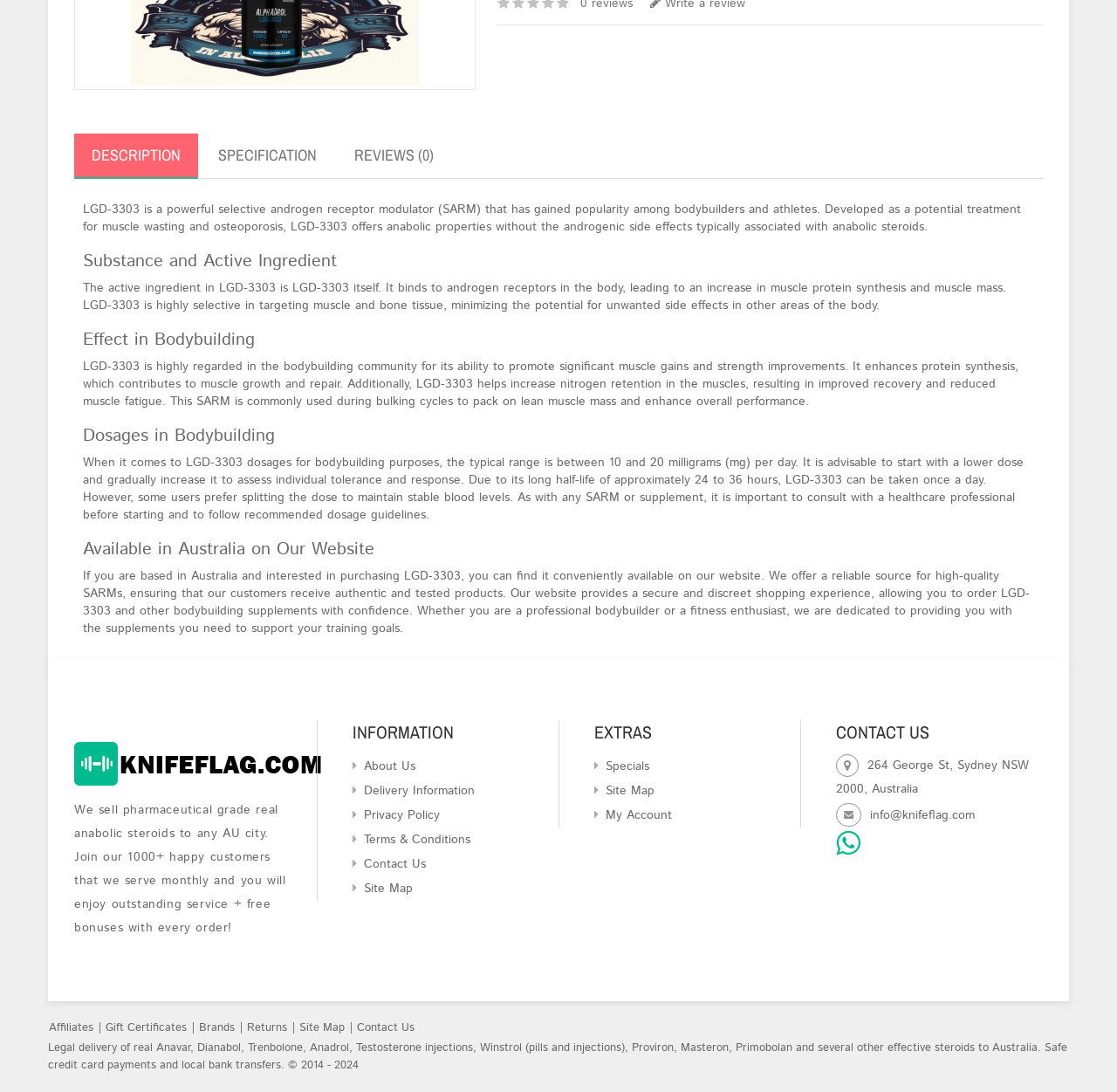Locate the bounding box for the described UI element: "Site Map". Ensure the coordinates are four float numbers between 0 and 1, formatted as [left, top, right, bottom].

[0.532, 0.716, 0.586, 0.732]